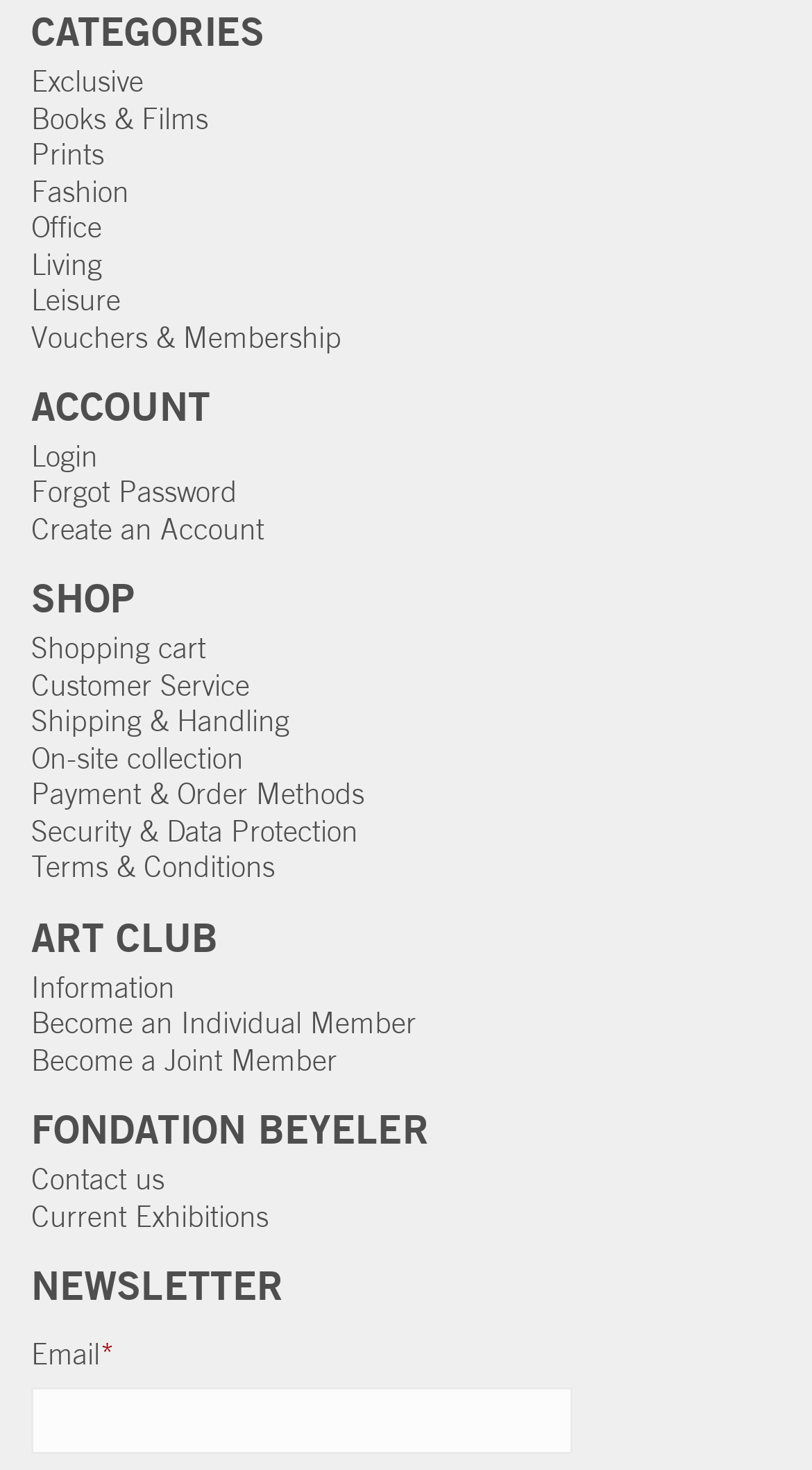What is the first link under 'ART CLUB'?
Based on the image, respond with a single word or phrase.

Information